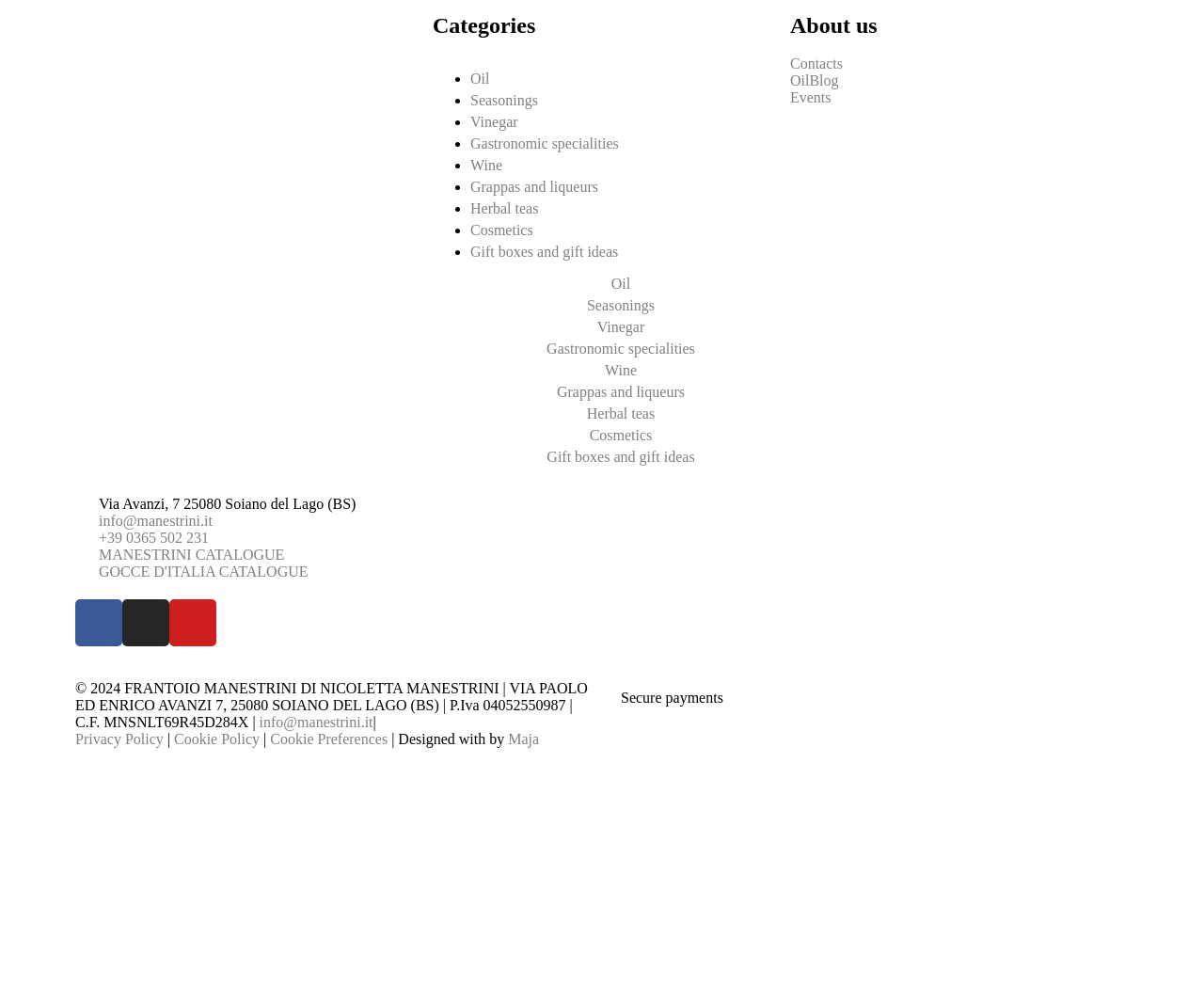Give a one-word or short phrase answer to this question: 
What are the social media platforms listed?

Facebook, Instagram, Youtube